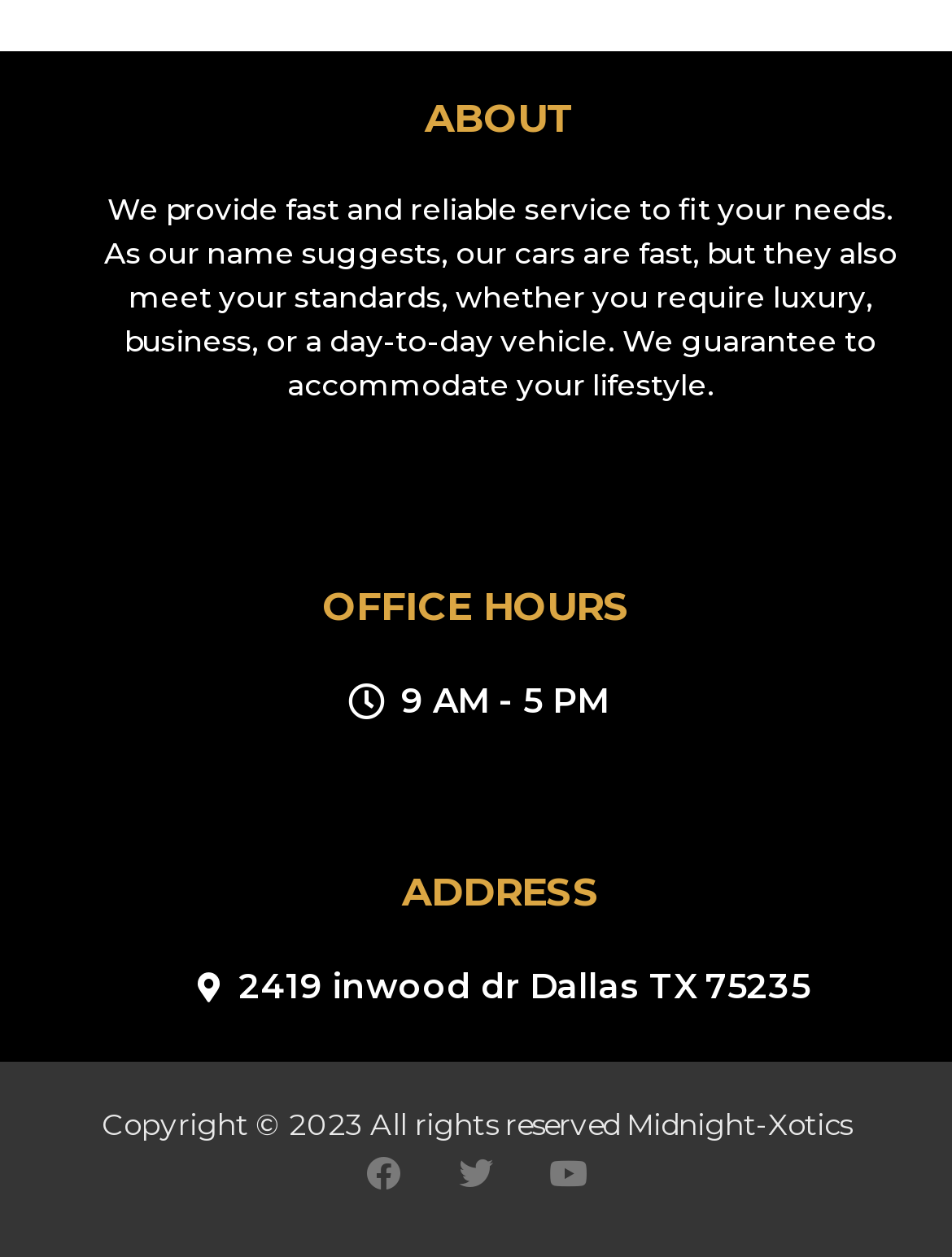What is the address of the company?
Can you offer a detailed and complete answer to this question?

The address of the company is mentioned in the 'ADDRESS' section, which is located below the 'OFFICE HOURS' section. The exact text is '2419 inwood dr Dallas TX 75235'.